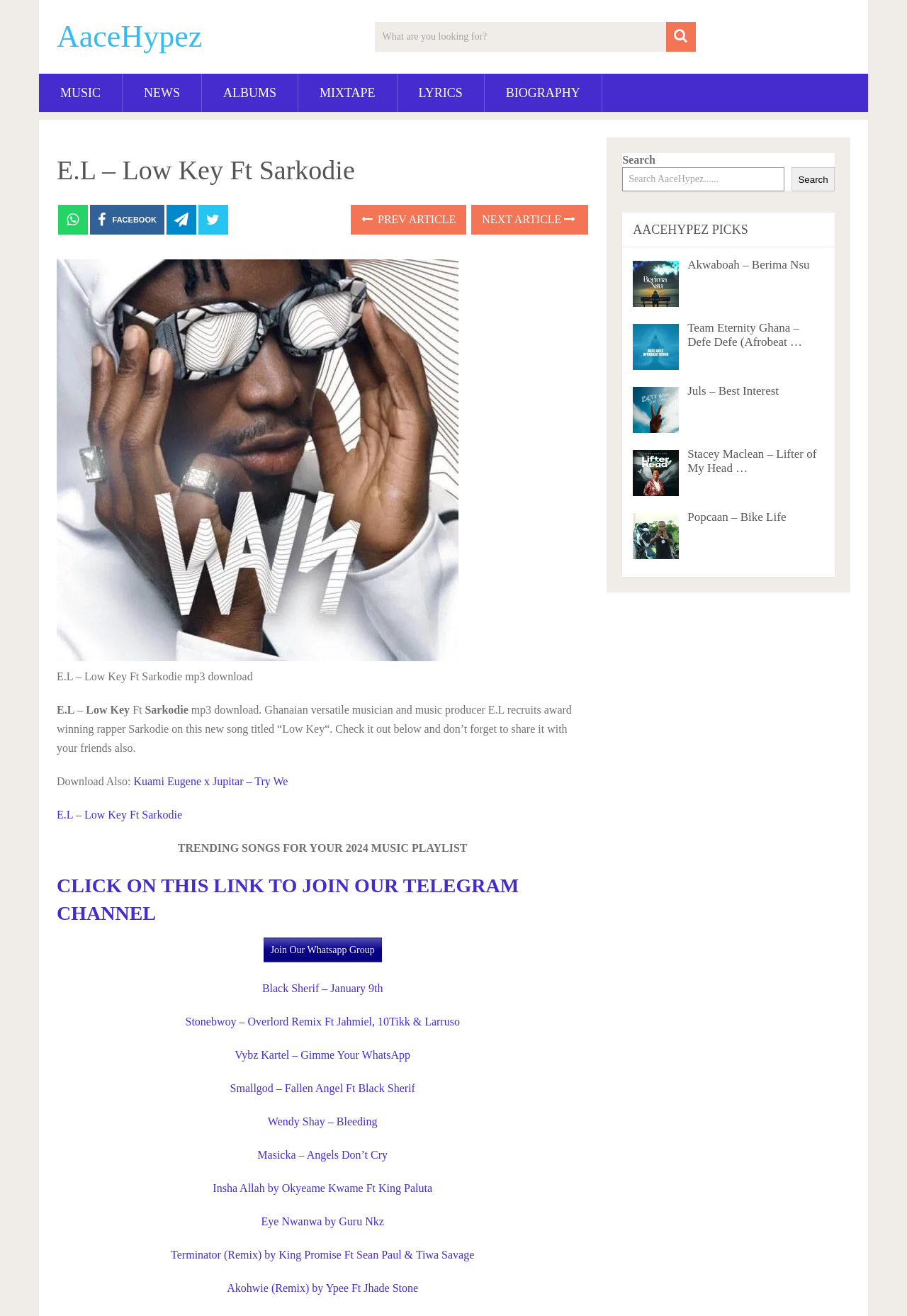How many social media links are available?
Refer to the image and provide a one-word or short phrase answer.

4